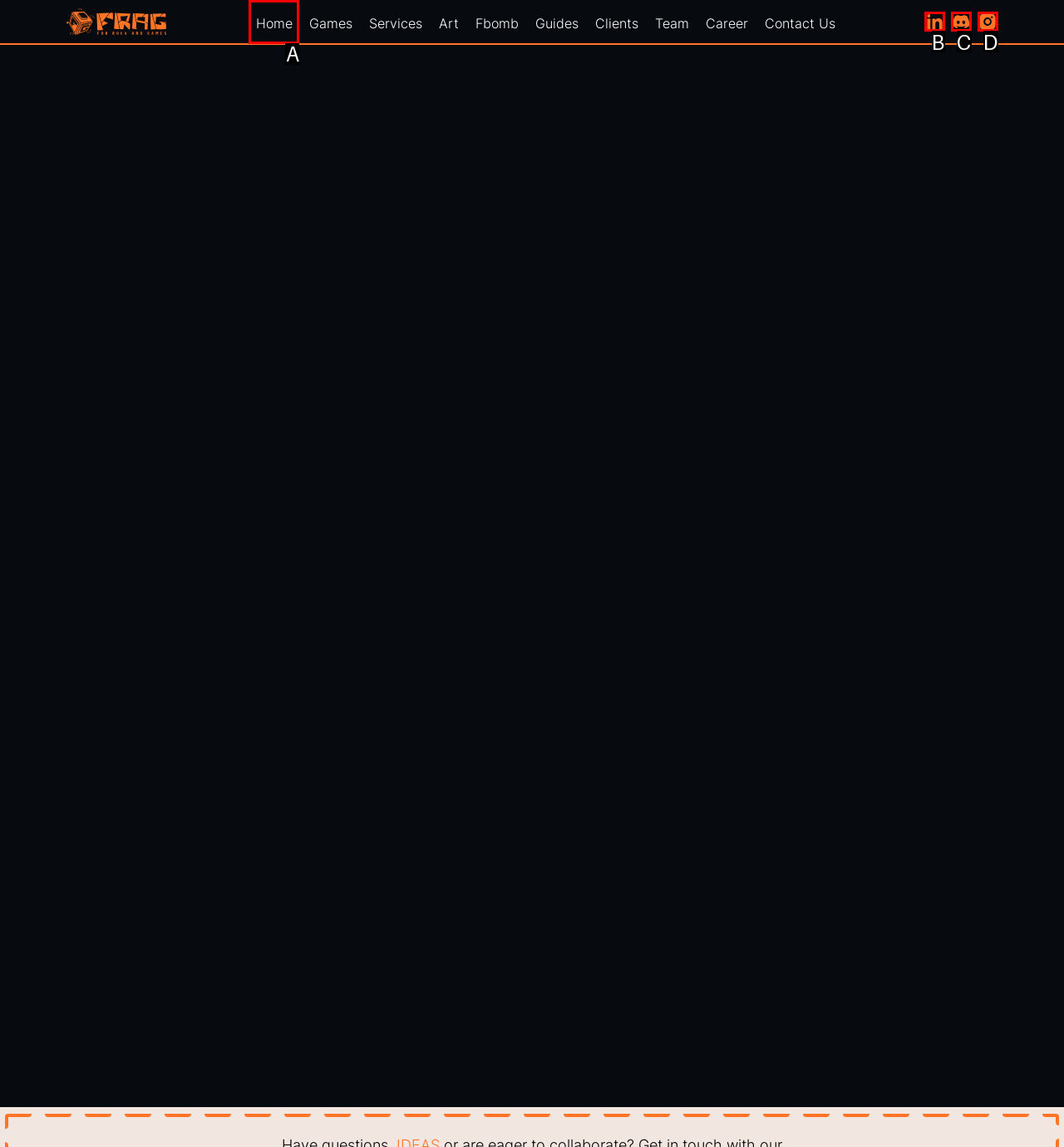Given the description: Home, pick the option that matches best and answer with the corresponding letter directly.

A